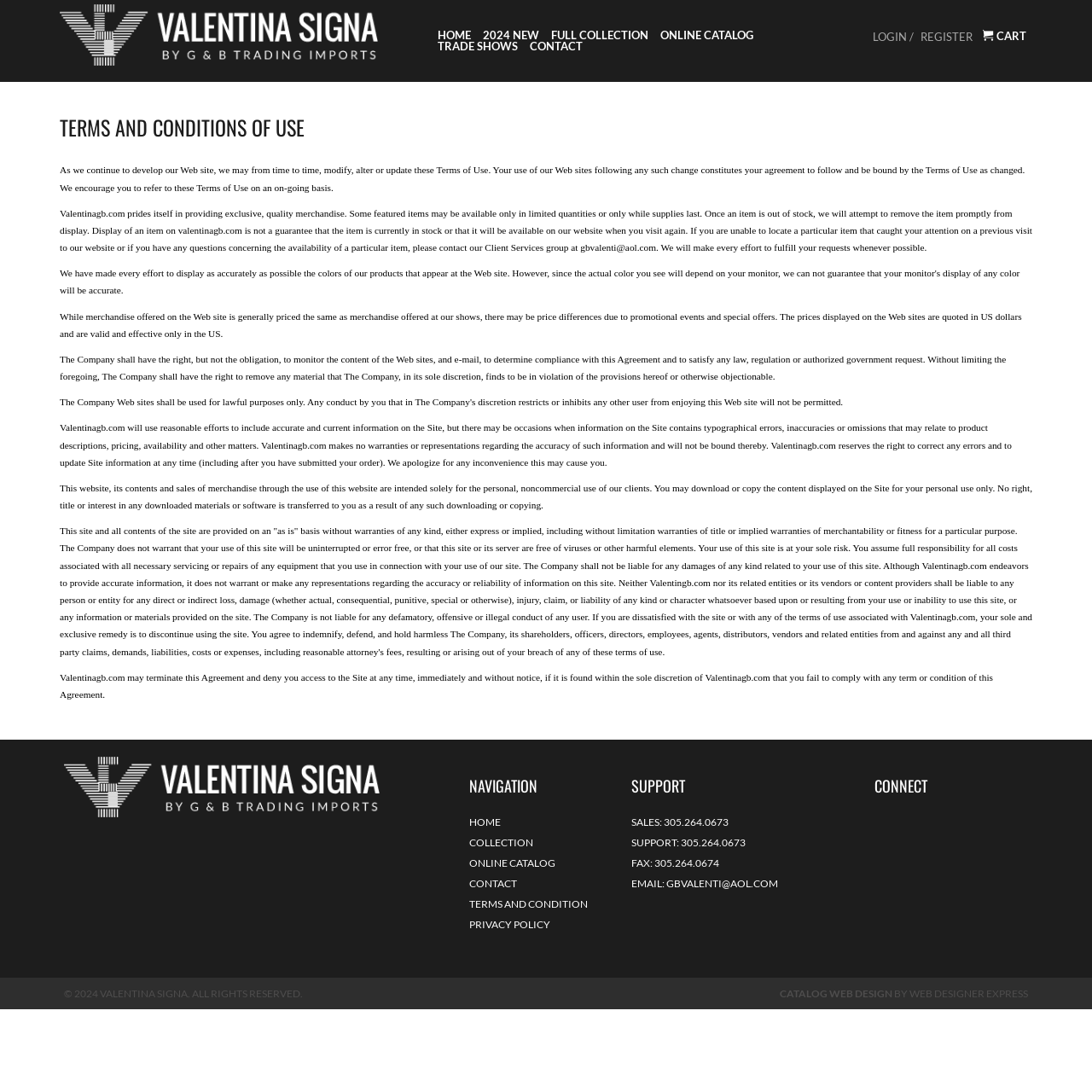Could you indicate the bounding box coordinates of the region to click in order to complete this instruction: "Click the logo".

[0.055, 0.004, 0.346, 0.06]